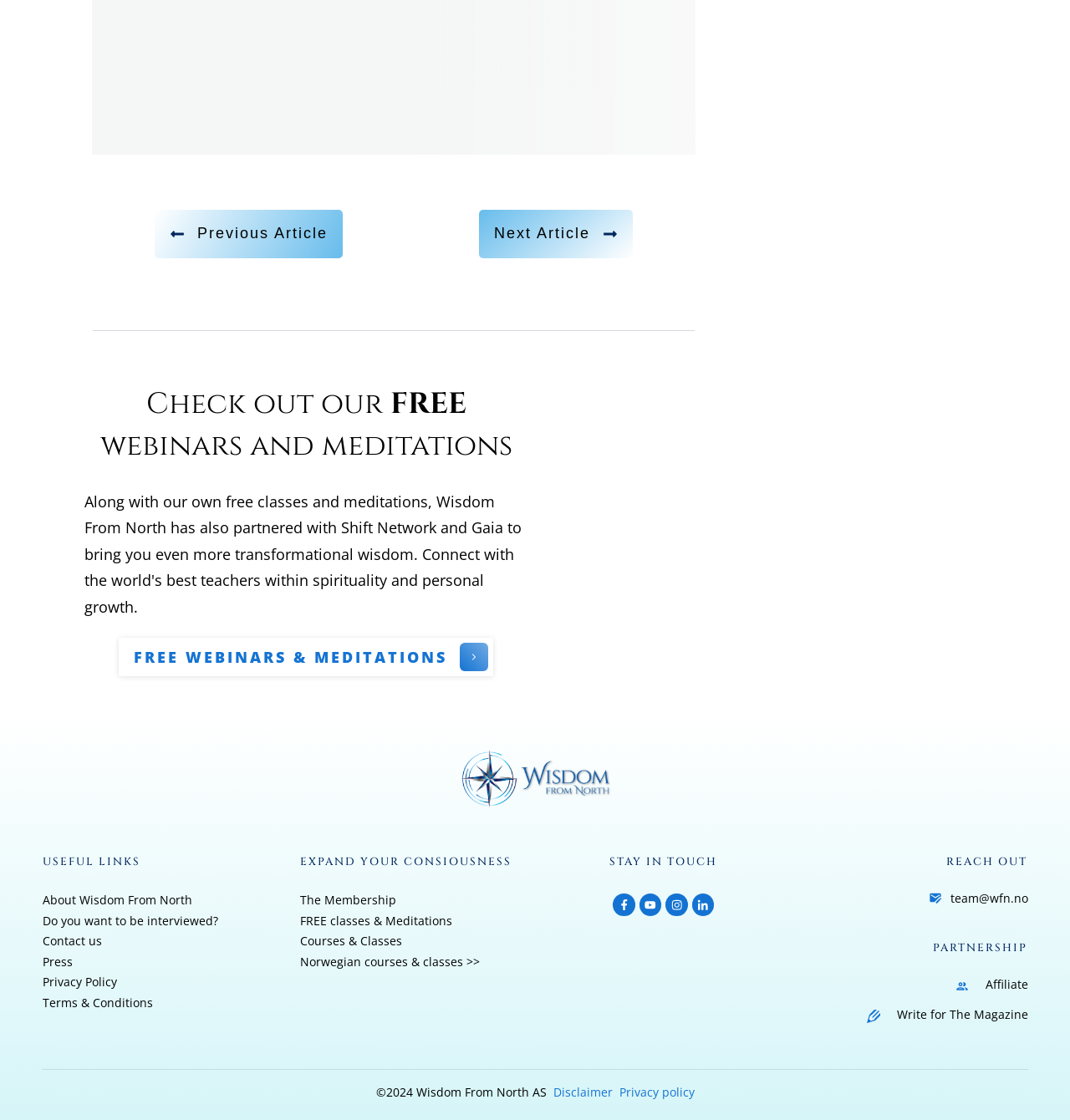Find the bounding box coordinates of the element you need to click on to perform this action: 'Click on the 'Previous Article' link'. The coordinates should be represented by four float values between 0 and 1, in the format [left, top, right, bottom].

[0.145, 0.188, 0.32, 0.231]